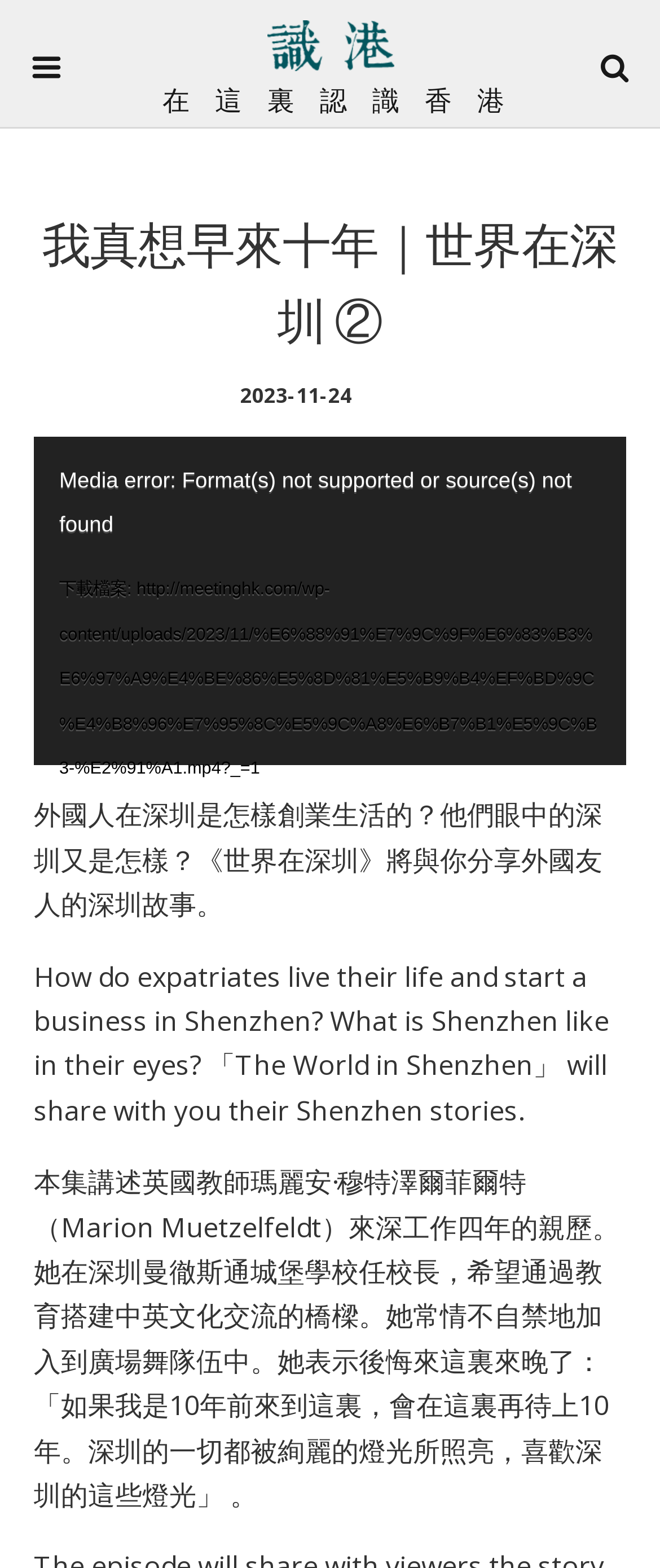Given the element description parent_node: 在這裏認識香港, identify the bounding box coordinates for the UI element on the webpage screenshot. The format should be (top-left x, top-left y, bottom-right x, bottom-right y), with values between 0 and 1.

[0.864, 0.013, 1.0, 0.081]